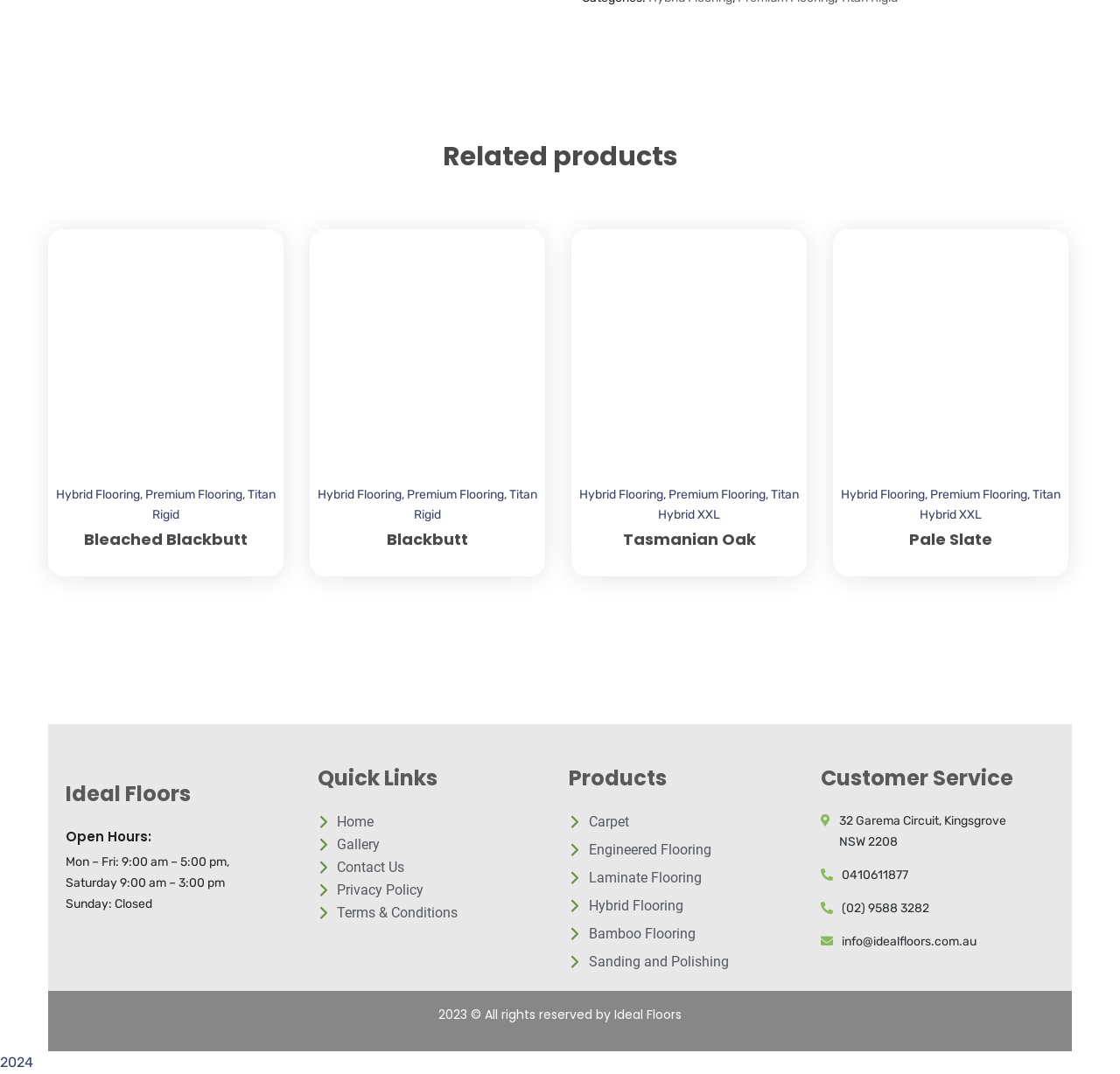What type of flooring is 'Titan Hybrid XXL'?
Based on the image, provide a one-word or brief-phrase response.

Hybrid Flooring